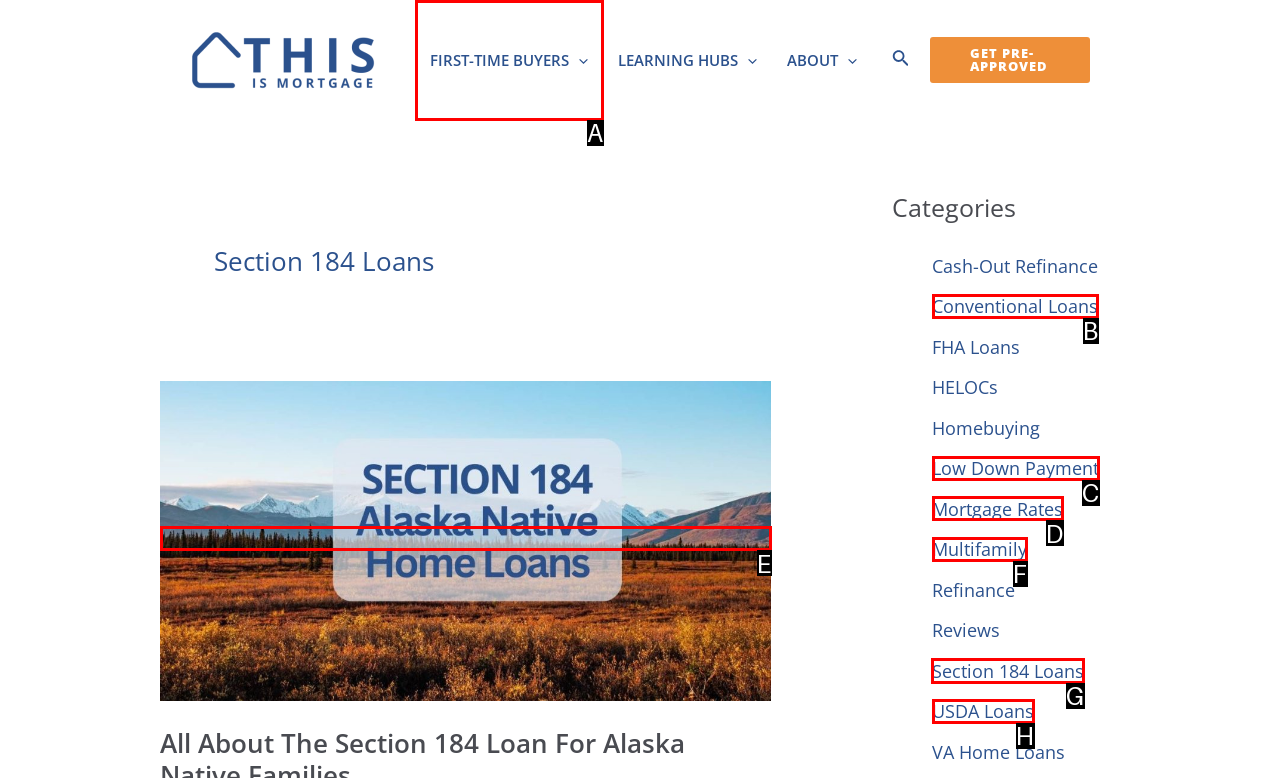Select the proper UI element to click in order to perform the following task: View 'Section 184 Loans' category. Indicate your choice with the letter of the appropriate option.

G